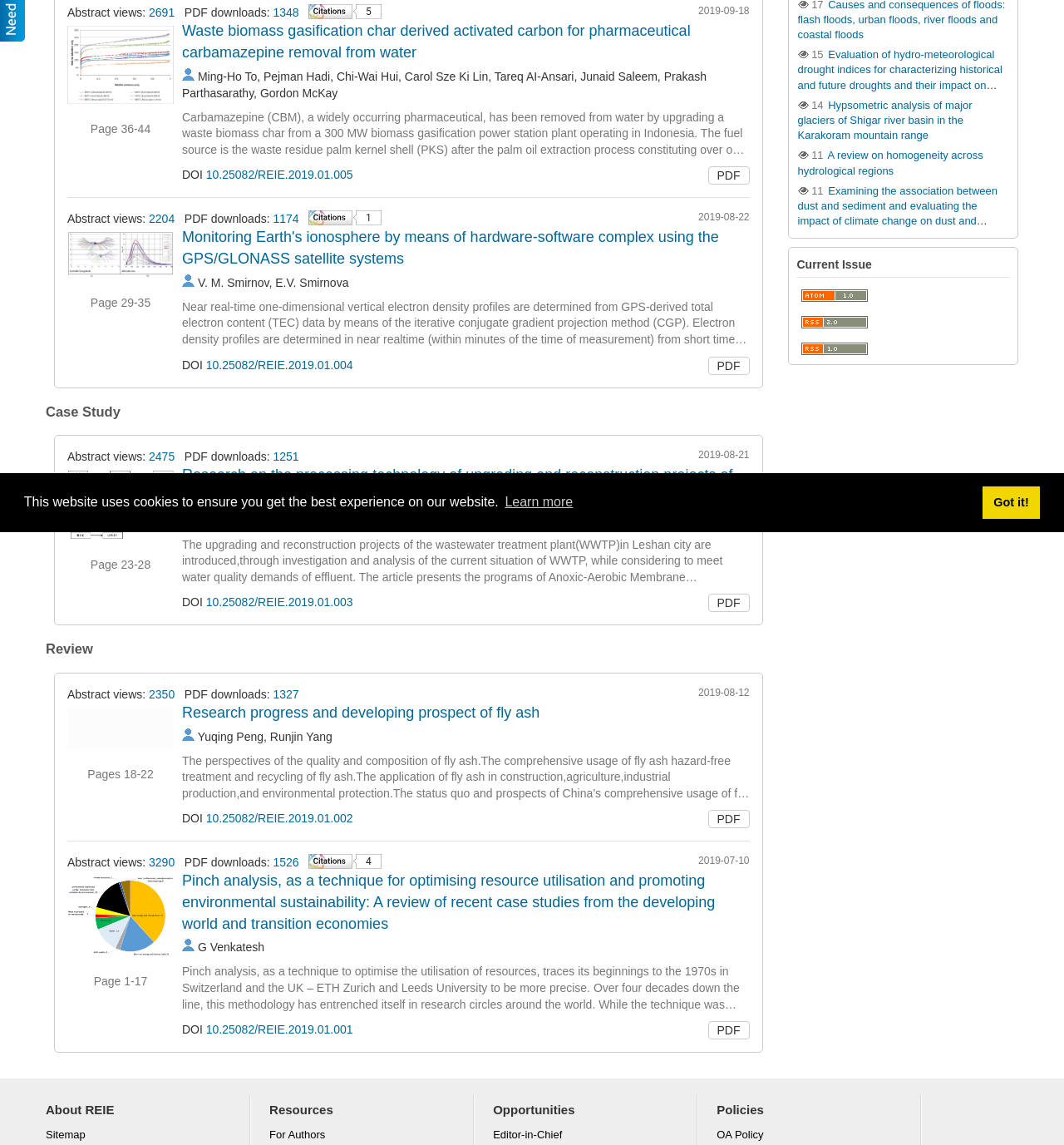Please provide the bounding box coordinates in the format (top-left x, top-left y, bottom-right x, bottom-right y). Remember, all values are floating point numbers between 0 and 1. What is the bounding box coordinate of the region described as: LOINC Codes

None